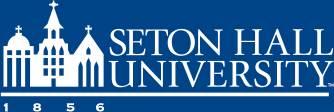Give a thorough description of the image, including any visible elements and their relationships.

The image features the logo of Seton Hall University, prominently displayed against a blue background. The design incorporates an illustration of a traditional university building, symbolizing the institution's heritage and academic mission. Below the image, the university's name, "SETON HALL UNIVERSITY," is presented in bold, white letters, reinforcing its identity. The year "1856" is also included, marking the establishment of the university and reflecting its long-standing history in higher education. This logo encapsulates Seton Hall's commitment to academic excellence and its Catholic mission, making it an important emblem for students, alumni, and the community.